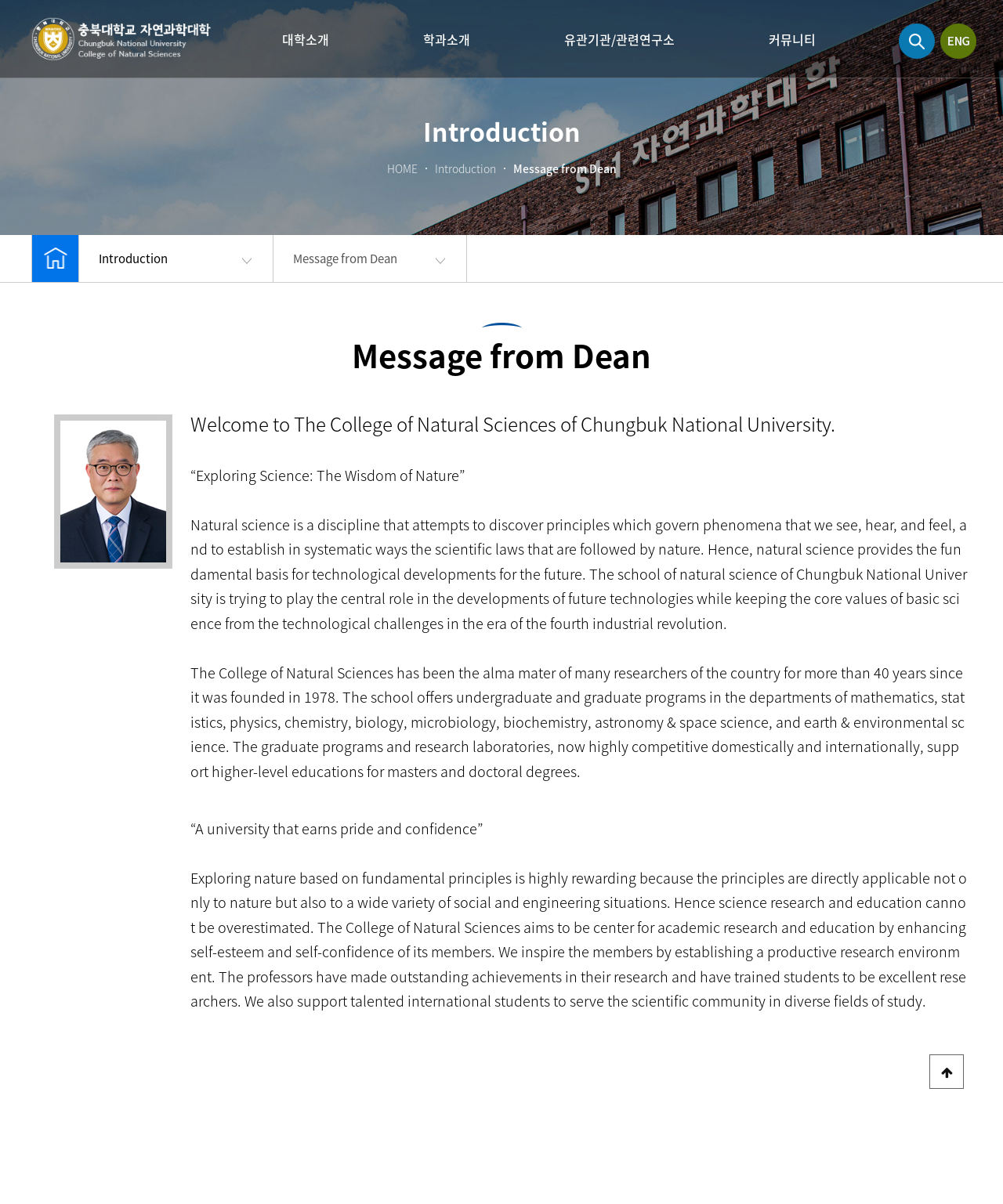Specify the bounding box coordinates of the element's region that should be clicked to achieve the following instruction: "Switch to English version". The bounding box coordinates consist of four float numbers between 0 and 1, in the format [left, top, right, bottom].

[0.938, 0.02, 0.977, 0.049]